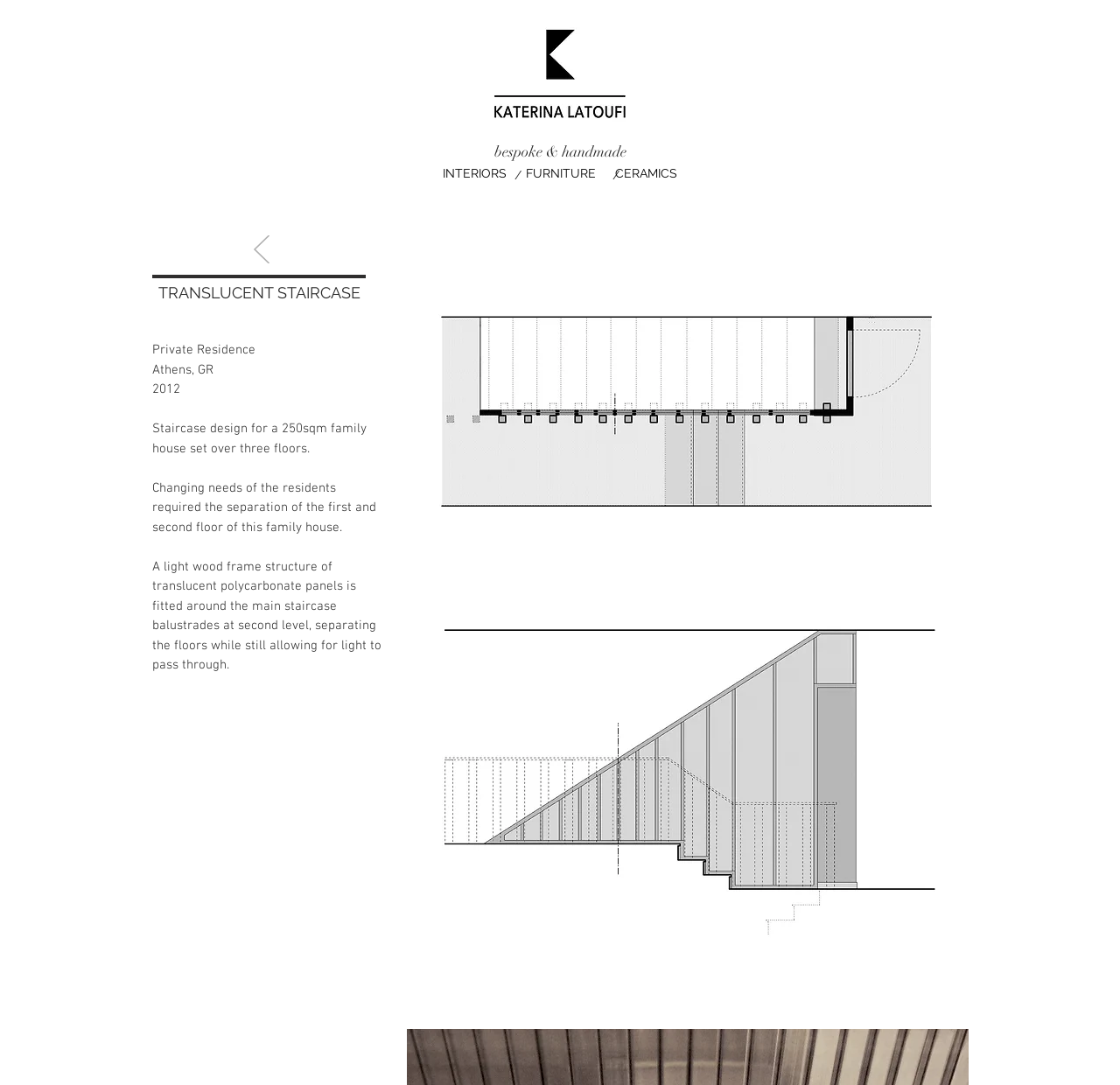Answer the question briefly using a single word or phrase: 
What is the size of the family house?

250sqm